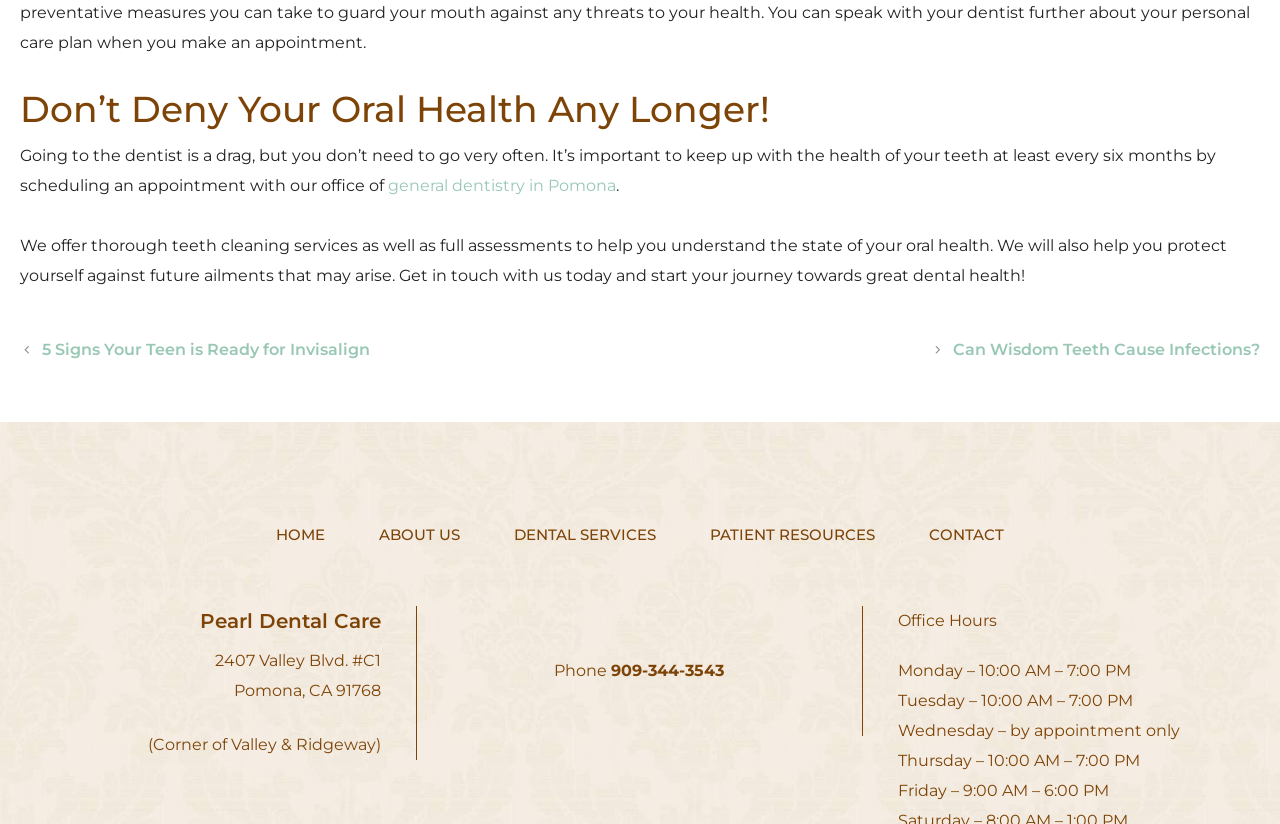Provide the bounding box coordinates of the UI element this sentence describes: "general dentistry in Pomona".

[0.303, 0.214, 0.481, 0.237]